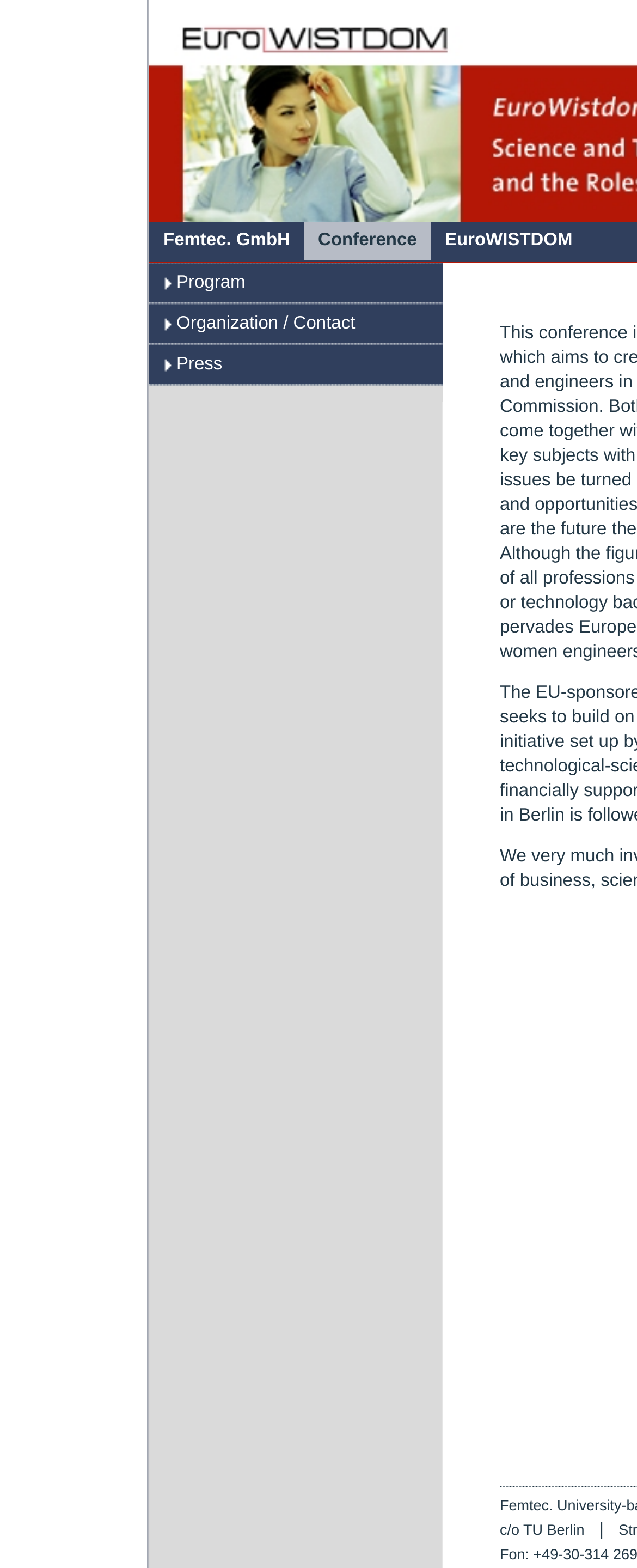Locate the bounding box coordinates for the element described below: "Femtec. GmbH". The coordinates must be four float values between 0 and 1, formatted as [left, top, right, bottom].

[0.256, 0.147, 0.455, 0.159]